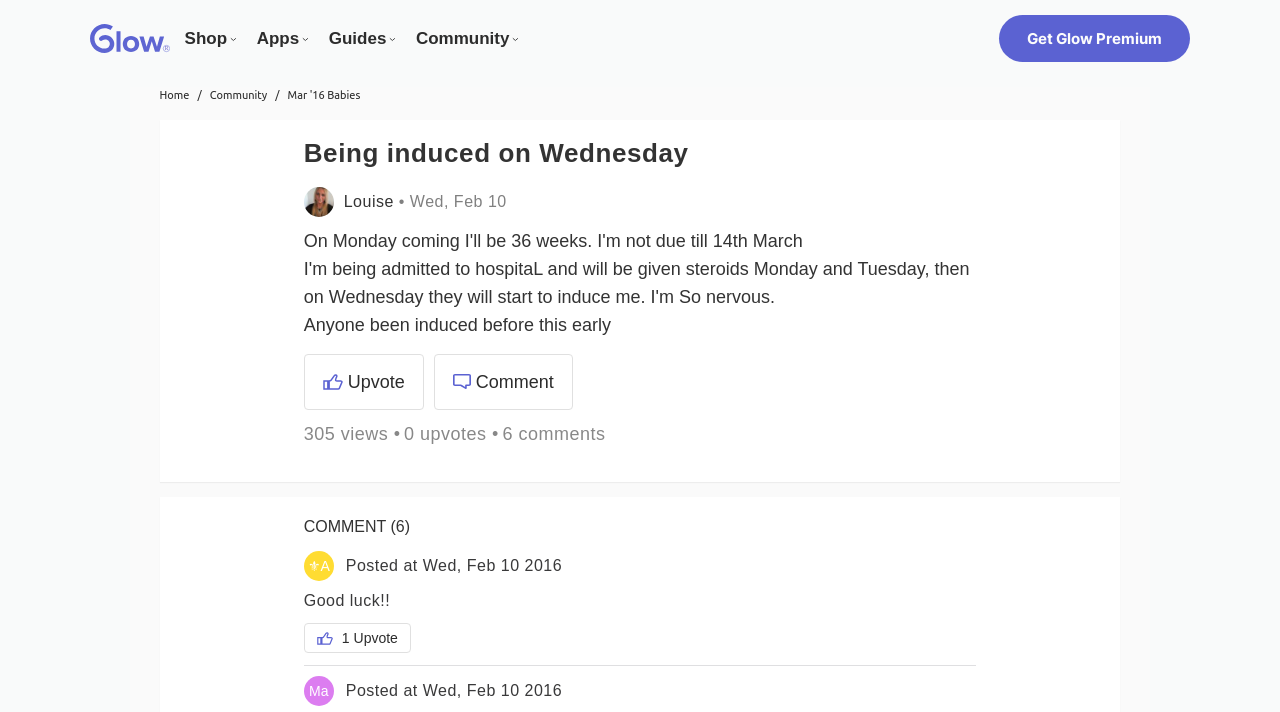Please answer the following question as detailed as possible based on the image: 
How many upvotes does the topic have?

I determined the answer by looking at the StaticText element '0 upvotes •' which indicates the number of upvotes the topic has received.